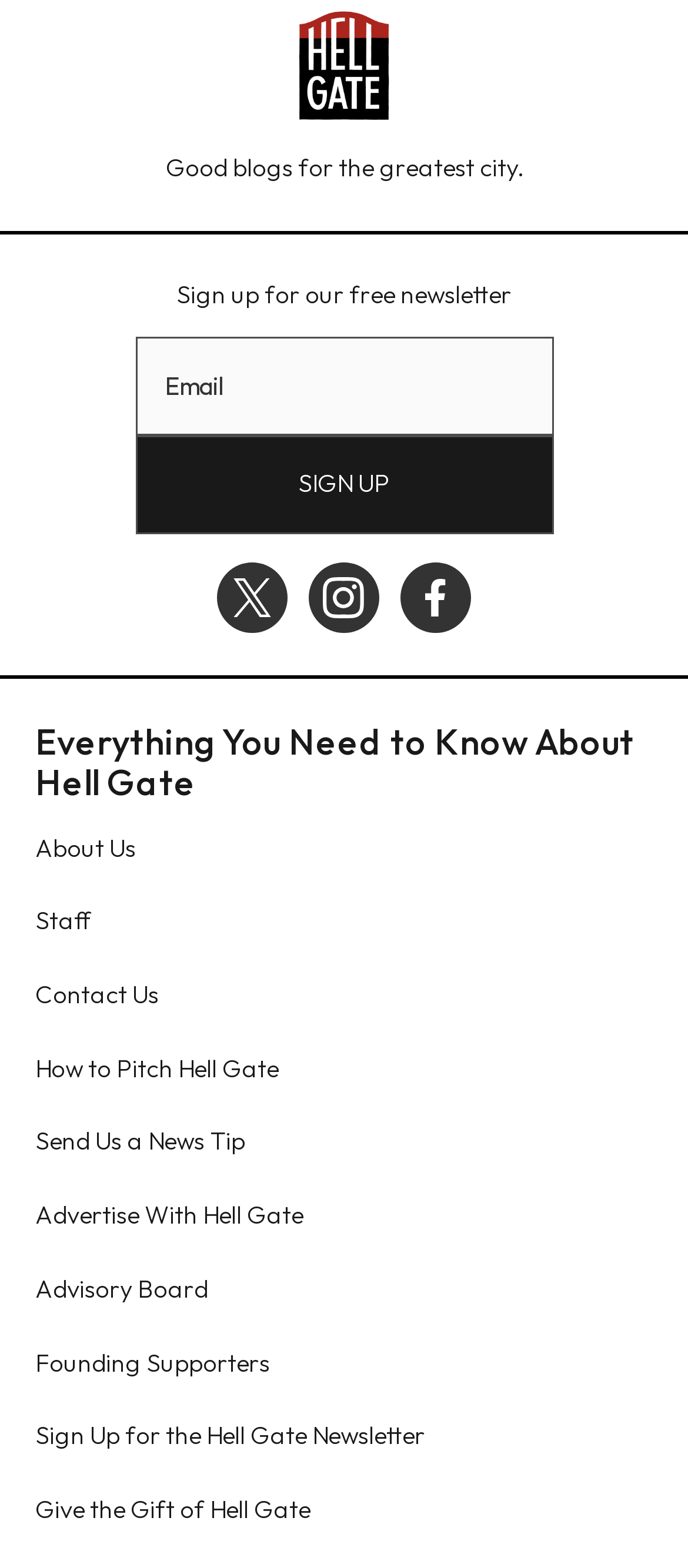Specify the bounding box coordinates of the area to click in order to follow the given instruction: "Follow Hell Gate on Instagram."

[0.449, 0.358, 0.551, 0.403]